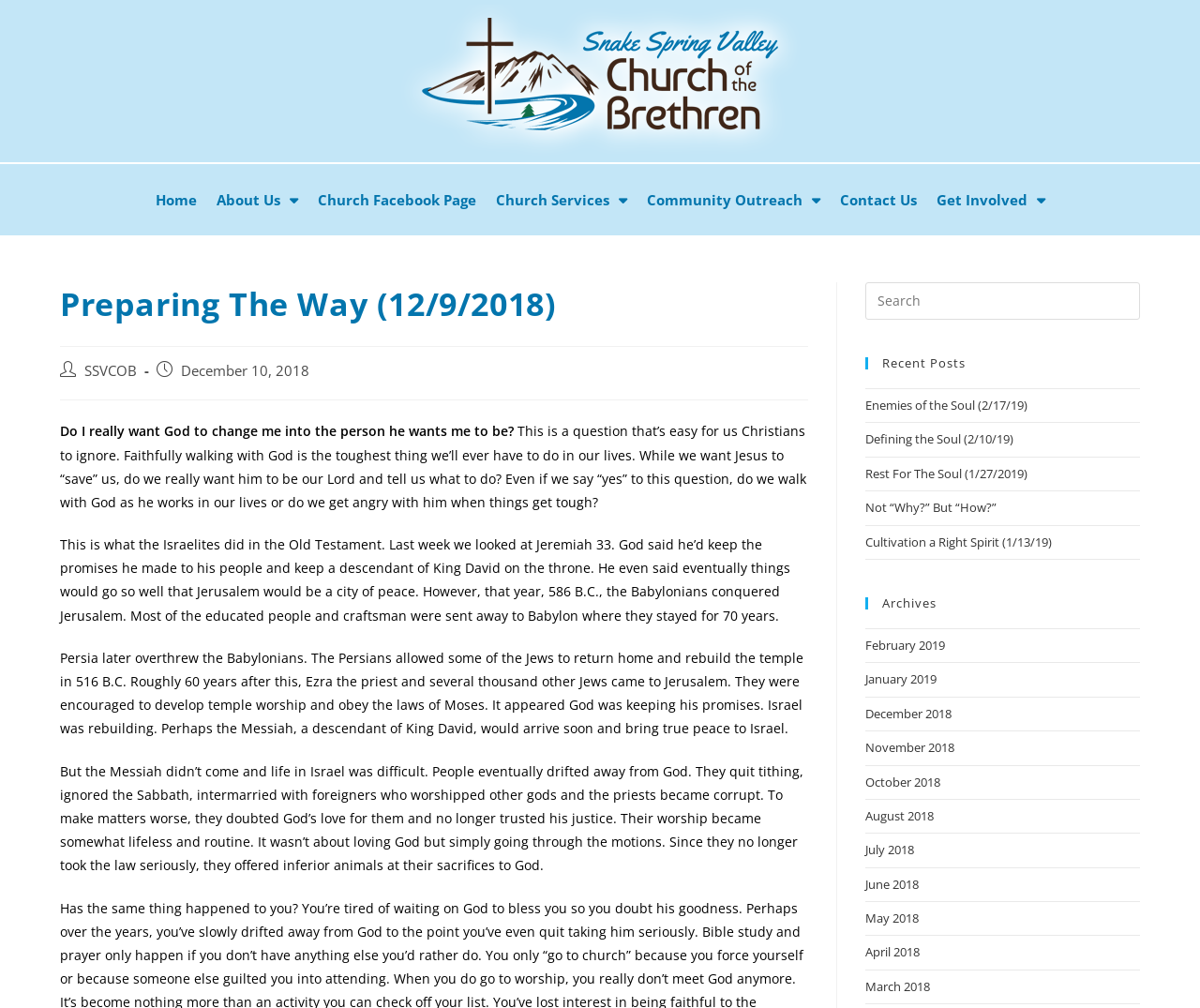Provide your answer to the question using just one word or phrase: What is the name of the church?

Snake Spring Valley Church of the Brethren